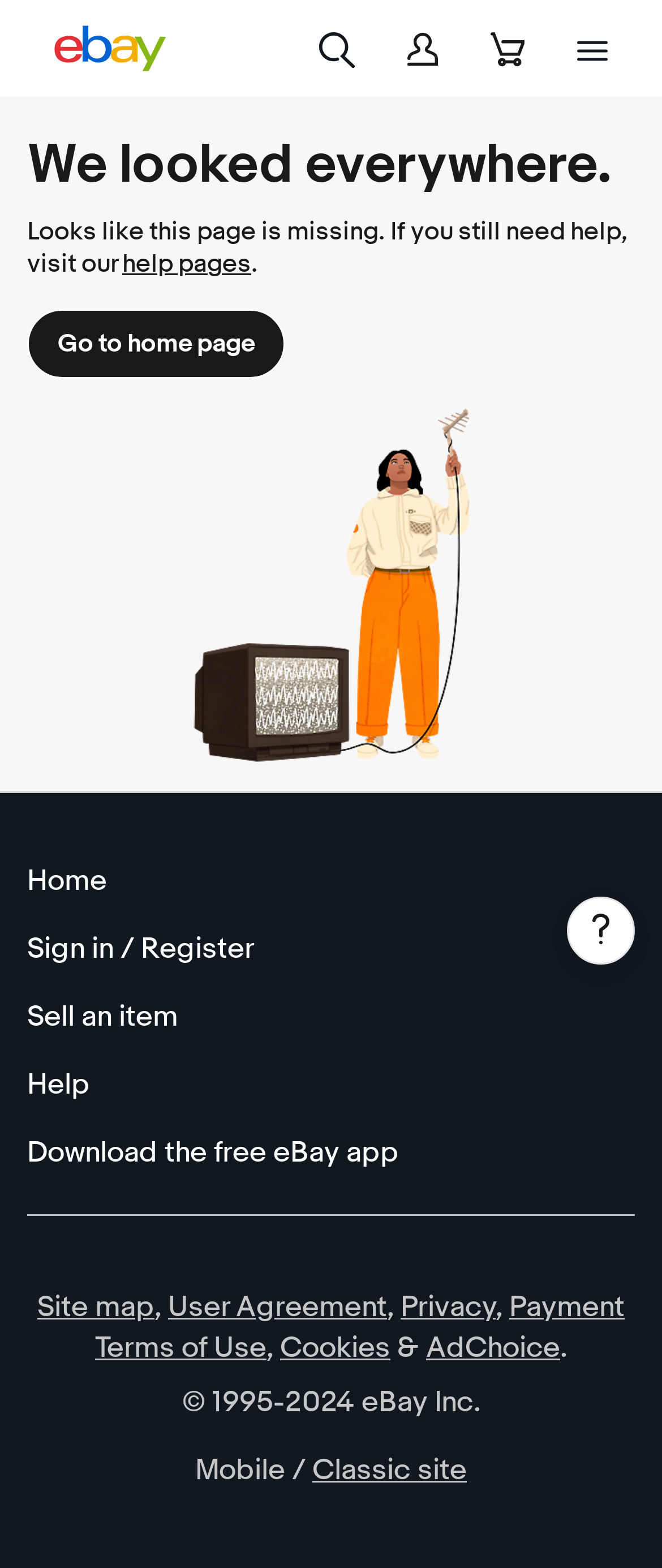Using the webpage screenshot, find the UI element described by aria-label="Help". Provide the bounding box coordinates in the format (top-left x, top-left y, bottom-right x, bottom-right y), ensuring all values are floating point numbers between 0 and 1.

[0.859, 0.572, 0.956, 0.615]